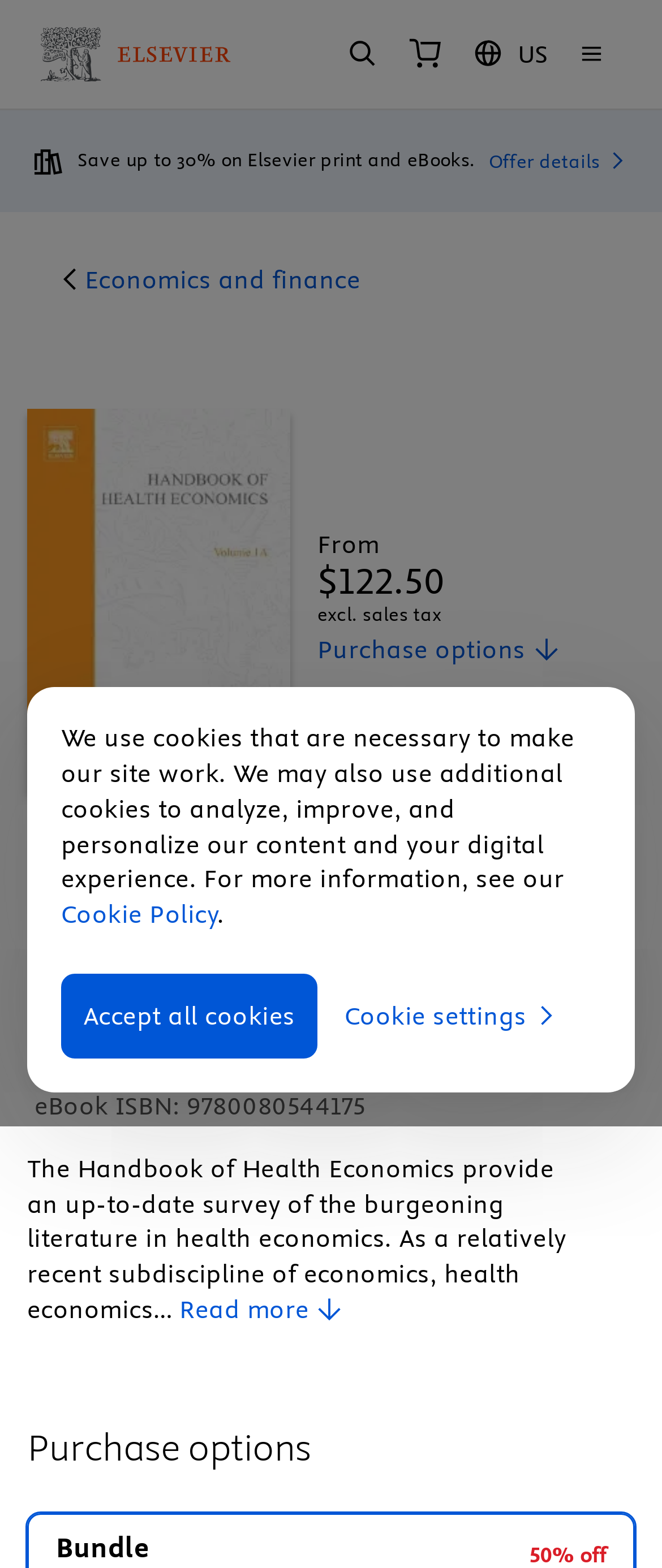Bounding box coordinates are specified in the format (top-left x, top-left y, bottom-right x, bottom-right y). All values are floating point numbers bounded between 0 and 1. Please provide the bounding box coordinate of the region this sentence describes: Economics and finance

[0.128, 0.166, 0.545, 0.191]